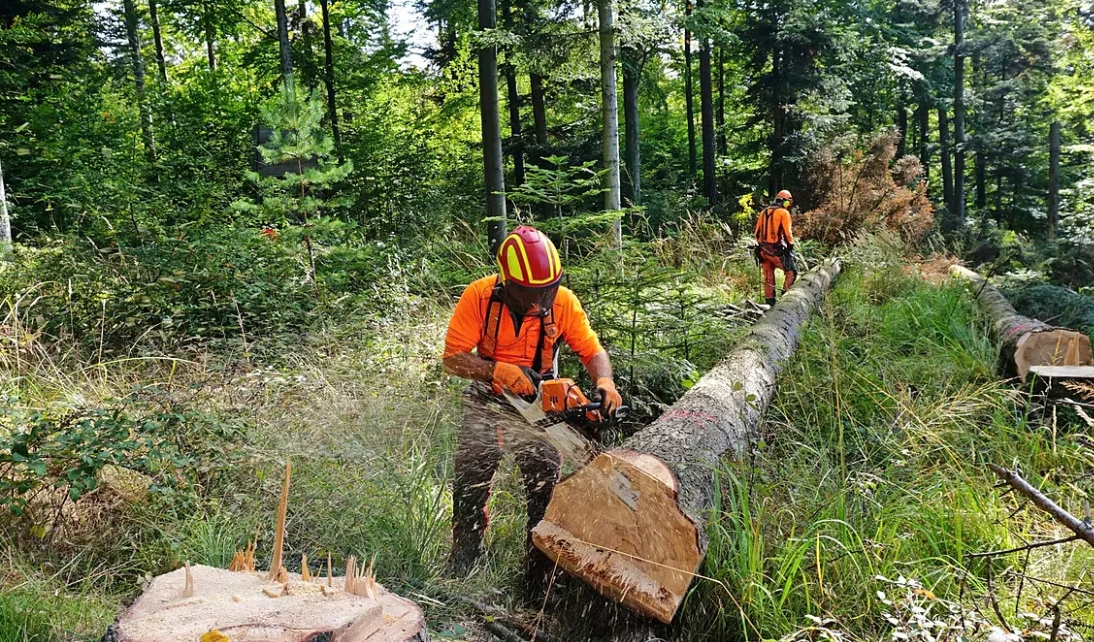Generate an elaborate description of what you see in the image.

In this vibrant forest scene, workers dressed in bright orange safety gear are engaged in tree felling, highlighting the importance of expertise and precaution in forestry work. The foreground features a worker focused on cutting through a fallen log with a chainsaw, while the background reveals another logger navigating the area. The lush greenery surrounding them underscores the natural setting, emphasizing the essential skills and permits required for safe timber harvesting. This image illustrates the significance of proper training and adherence to safety regulations when working in forested environments, resonating with the message that understanding and respecting nature is crucial for sustainable practices.